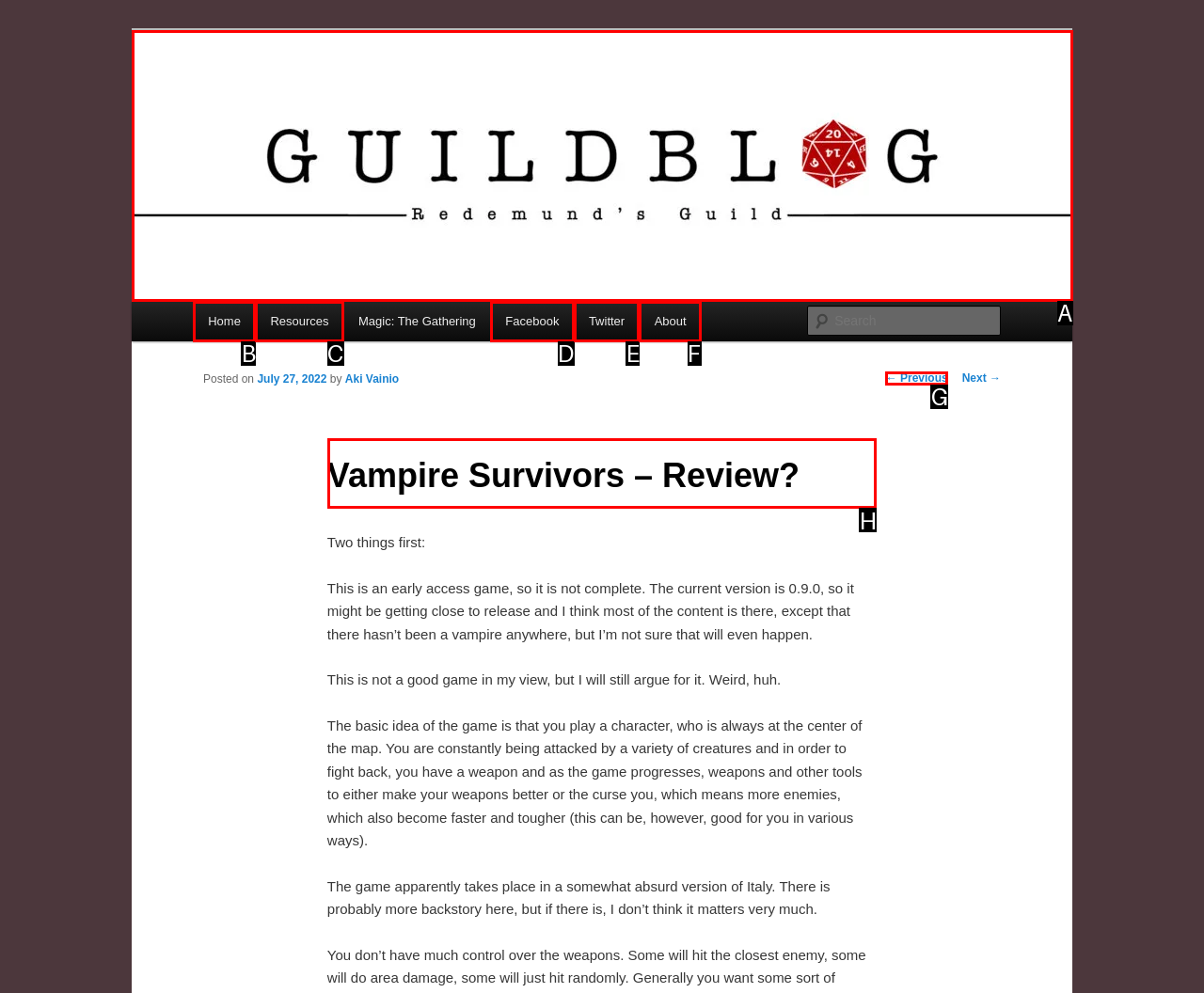Please identify the correct UI element to click for the task: Read the post about Vampire Survivors Respond with the letter of the appropriate option.

H